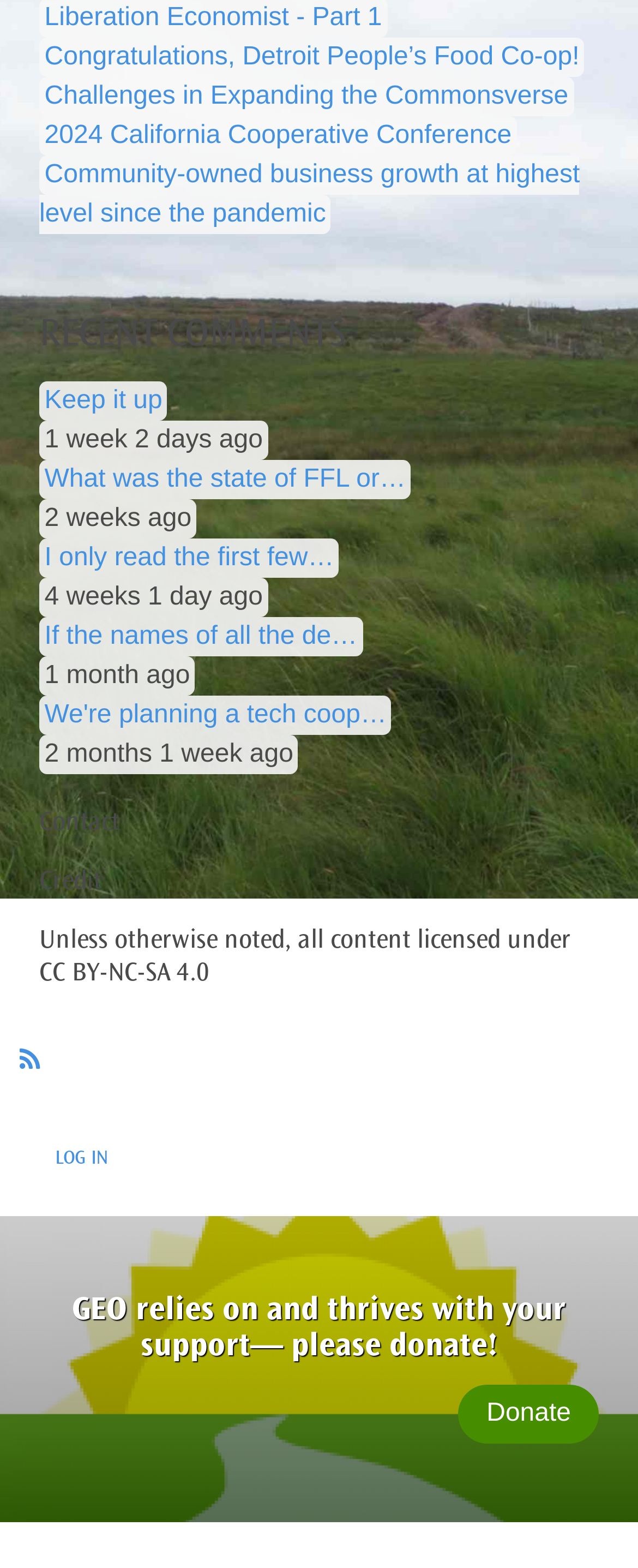Specify the bounding box coordinates of the element's region that should be clicked to achieve the following instruction: "Donate to GEO". The bounding box coordinates consist of four float numbers between 0 and 1, in the format [left, top, right, bottom].

[0.719, 0.883, 0.938, 0.92]